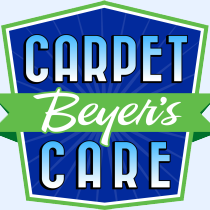Paint a vivid picture of the image with your description.

The image features the logo of Beyer's Carpet Care, prominently displayed in a vibrant, shield-shaped design. The logo is primarily blue, accented with white and green elements. The words "CARPET" in bold uppercase letters stand out prominently at the top, while "Beyer's" appears in a stylish script font, conveying a personal touch. Below that, "CARE" is also rendered in bold, completing the branding. This logo not only communicates the company's focus on carpet cleaning services but also emphasizes its commitment to care and customer service. It serves as a visual representation of the brand, attracting attention on the webpage dedicated to spot removal tips for carpet maintenance.